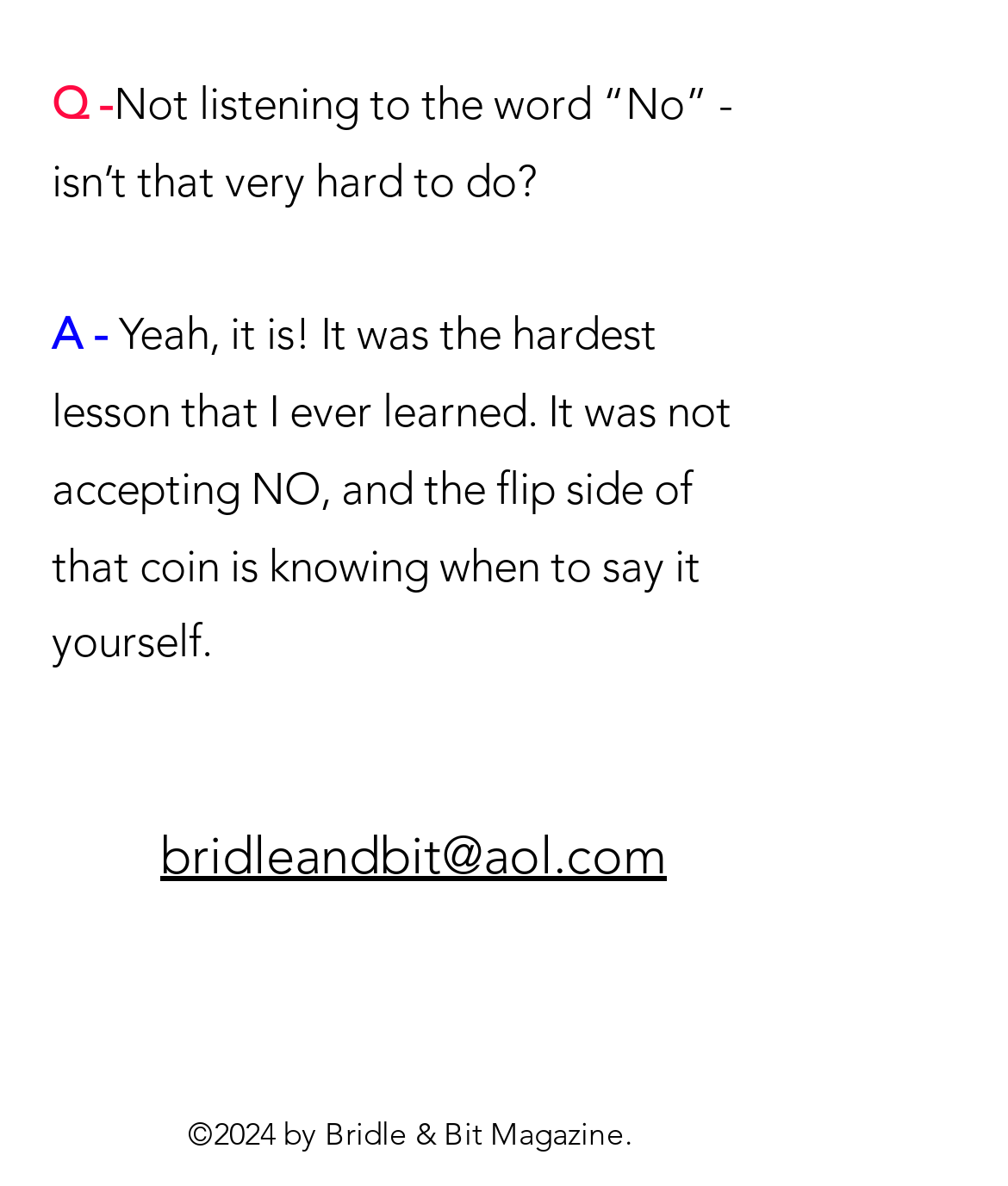How many social media links are there?
Make sure to answer the question with a detailed and comprehensive explanation.

There is a 'Social Bar' section at the bottom of the page, which contains a single link to Facebook, indicated by the text 'alt.text.label.Facebook'.